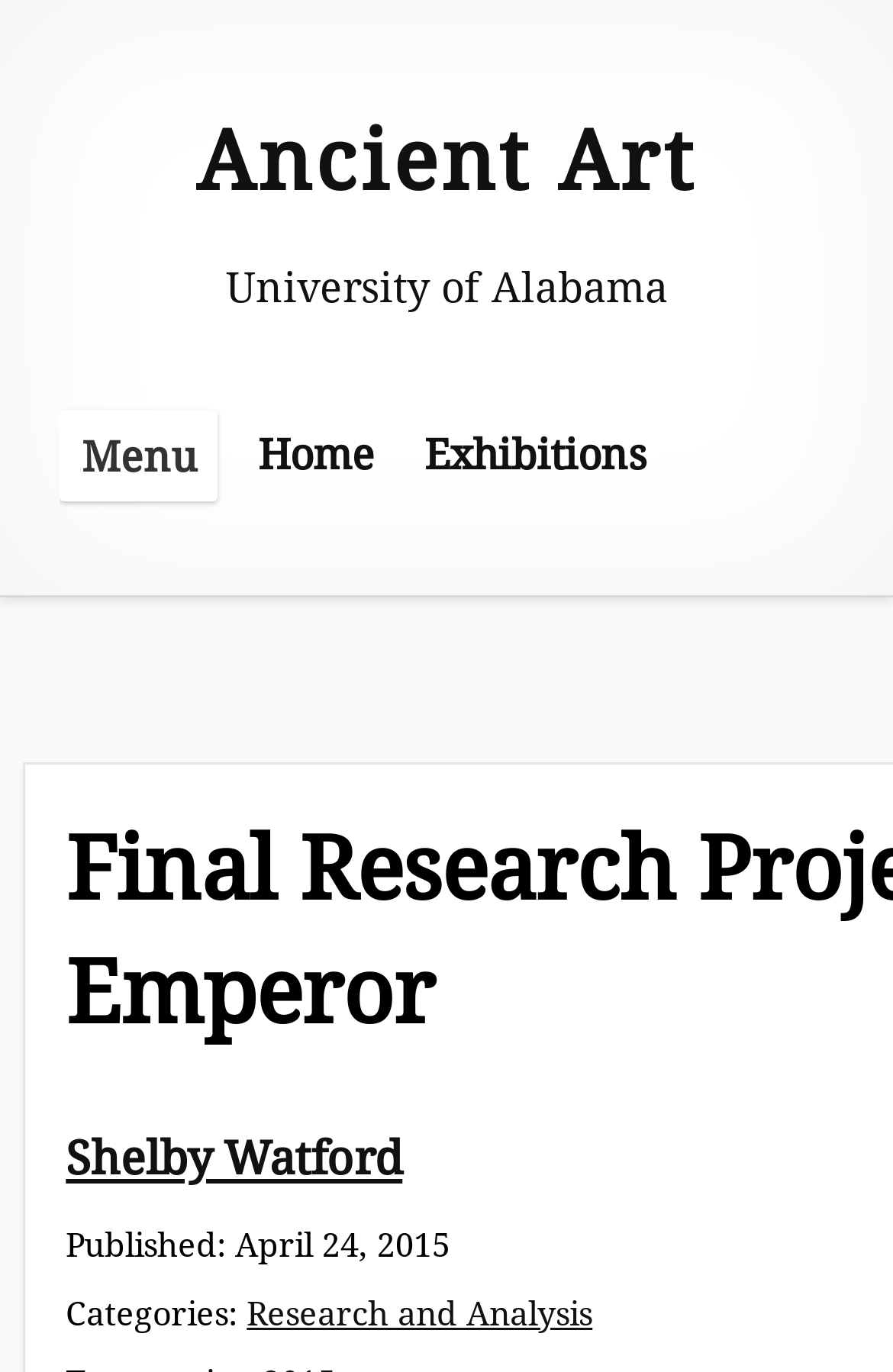Describe every aspect of the webpage in a detailed manner.

The webpage is about a final research project titled "Every Empire Needs an Emperor – Ancient Art". At the top, there is a link to "Ancient Art" positioned slightly to the right of the center. Below it, the text "University of Alabama" is displayed. 

To the left of the top section, a navigation menu is located, which is labeled as "Header menu". Within this menu, there is a button labeled "Menu" that, when expanded, controls the main menu. The main menu consists of two links: "Home" and "Exhibitions". The "Exhibitions" link is positioned to the right of the "Home" link.

Below the navigation menu, there is a section related to an exhibition. It contains a link to "Shelby Watford" positioned at the top left, followed by the text "Published:" and a timestamp "April 24, 2015" below it. Further down, there is the text "Categories:" and a link to "Research and Analysis" positioned to the right of it.